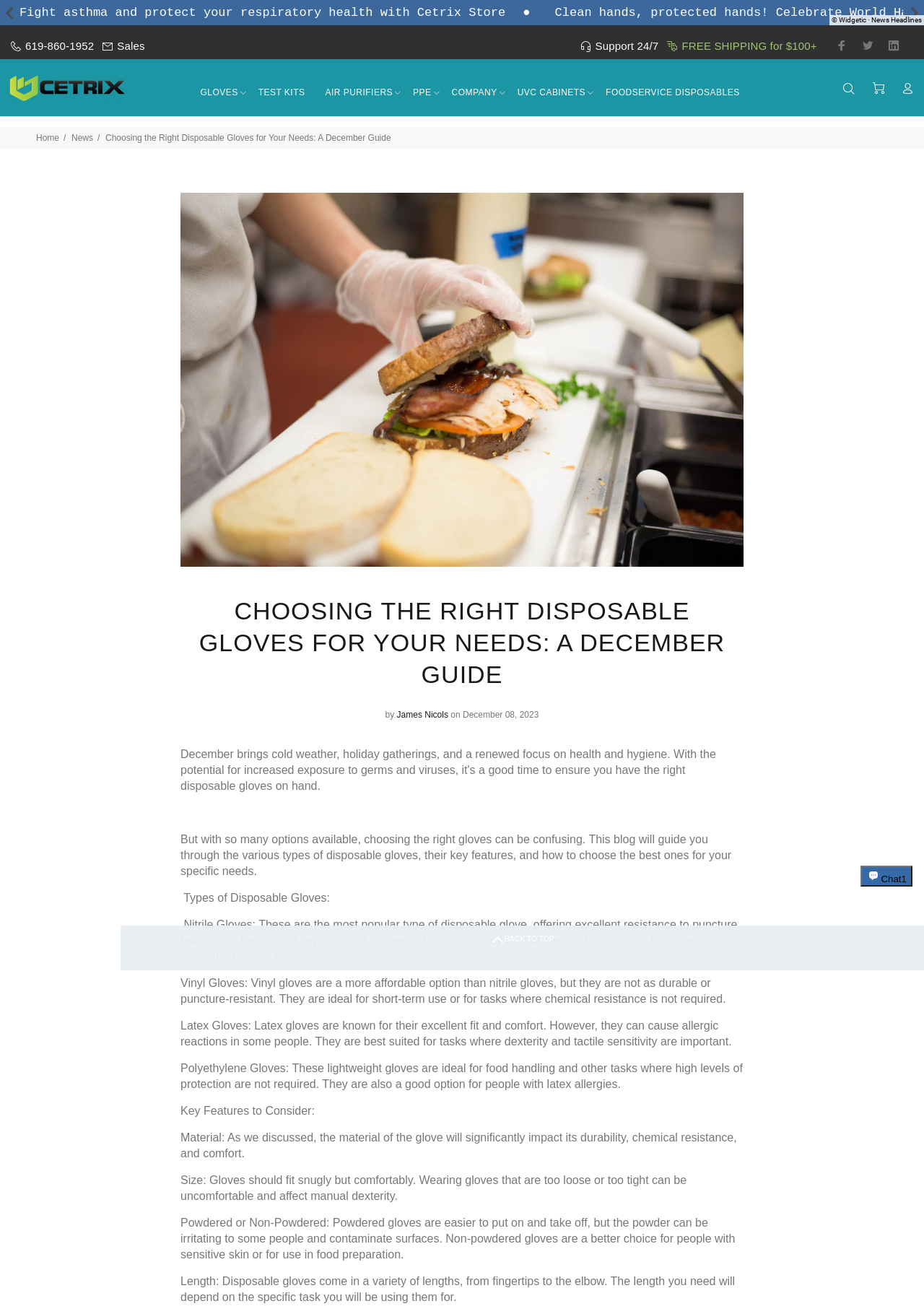Find the bounding box coordinates of the clickable element required to execute the following instruction: "Go back to the top of the page". Provide the coordinates as four float numbers between 0 and 1, i.e., [left, top, right, bottom].

[0.952, 0.704, 1.0, 0.738]